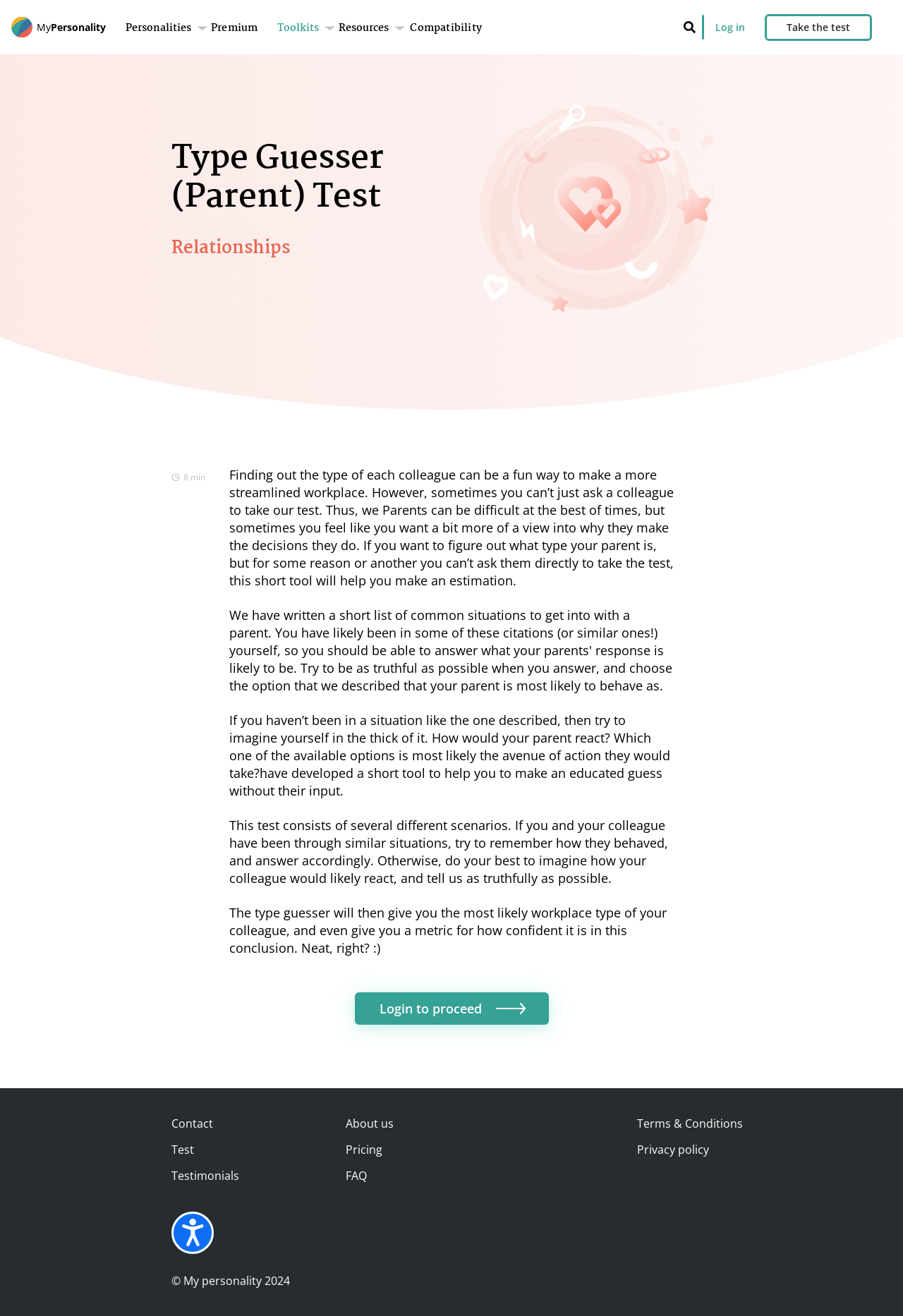Respond to the question below with a single word or phrase:
What is the purpose of the 'Type Guesser' tool?

To guess a person's type